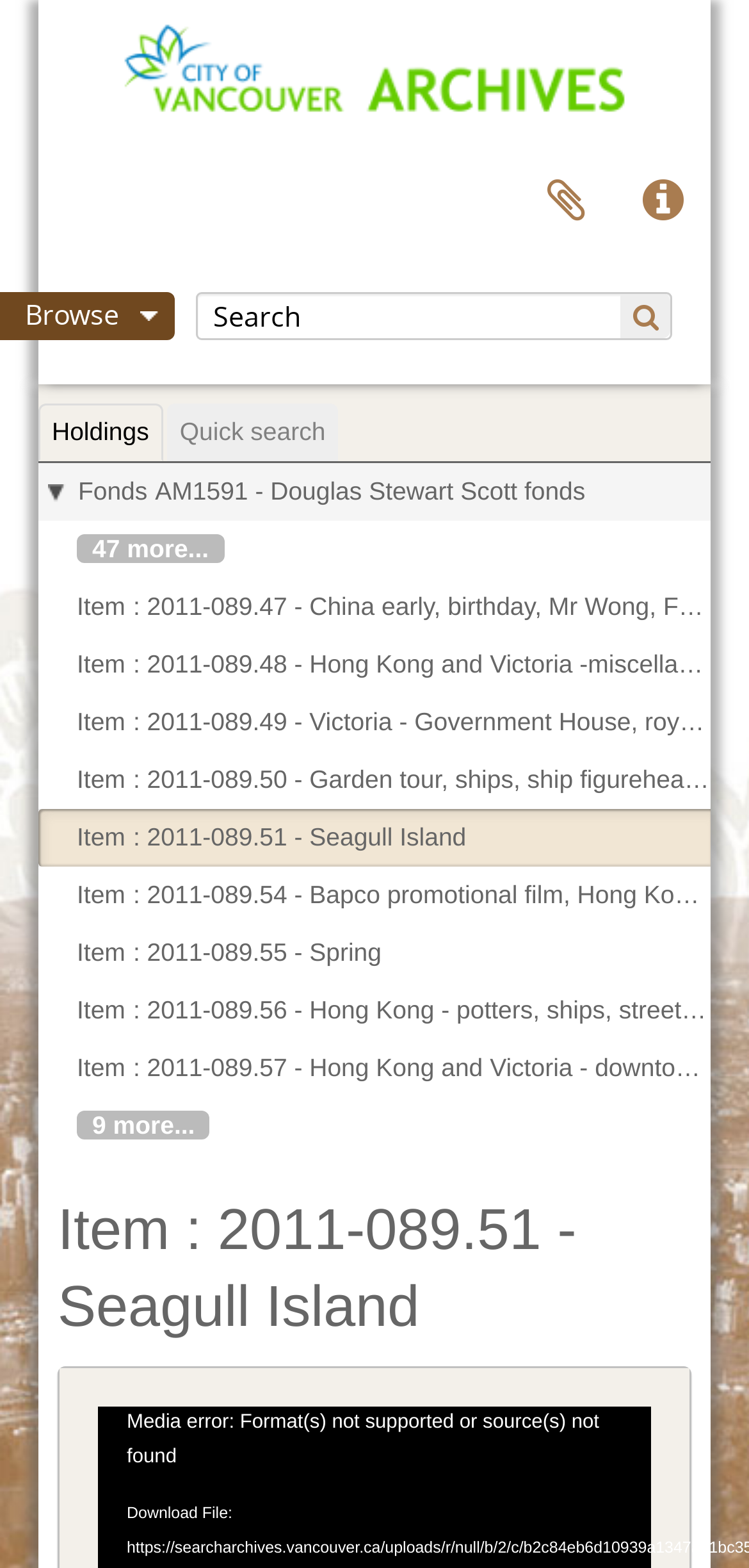Answer the question in one word or a short phrase:
What is the error message in the video player?

Format(s) not supported or source(s) not found